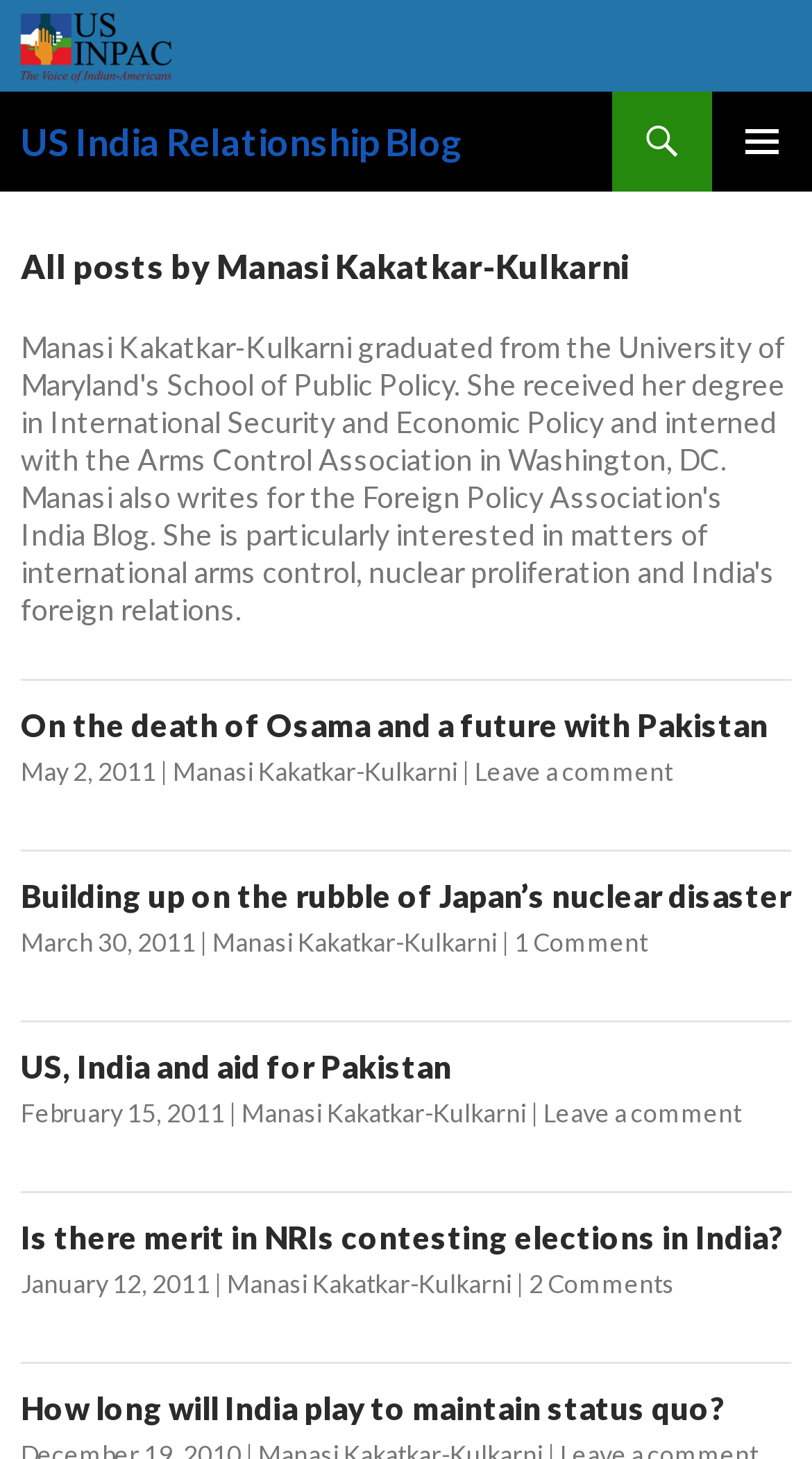Extract the top-level heading from the webpage and provide its text.

US India Relationship Blog